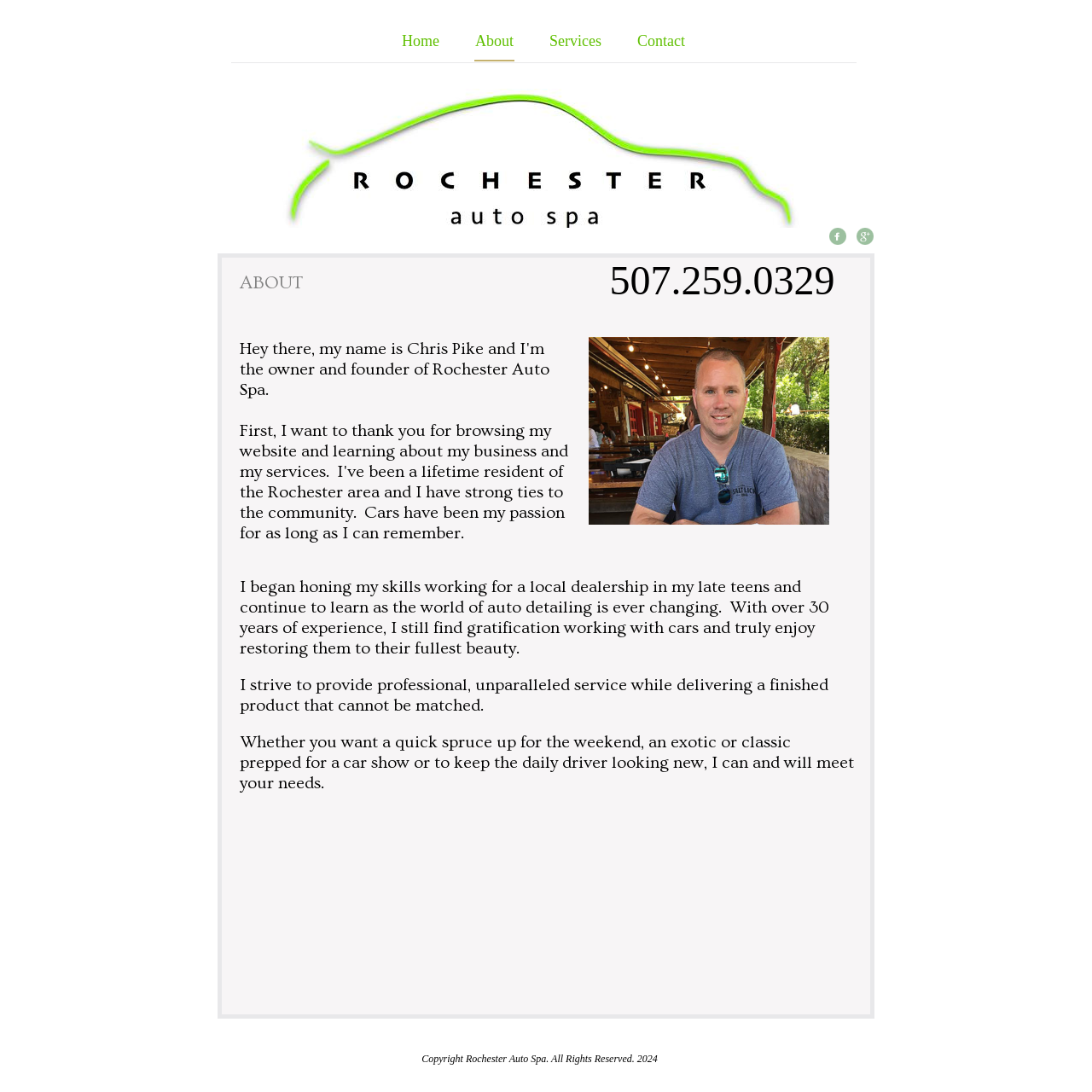Bounding box coordinates are specified in the format (top-left x, top-left y, bottom-right x, bottom-right y). All values are floating point numbers bounded between 0 and 1. Please provide the bounding box coordinate of the region this sentence describes: Home

[0.367, 0.03, 0.403, 0.054]